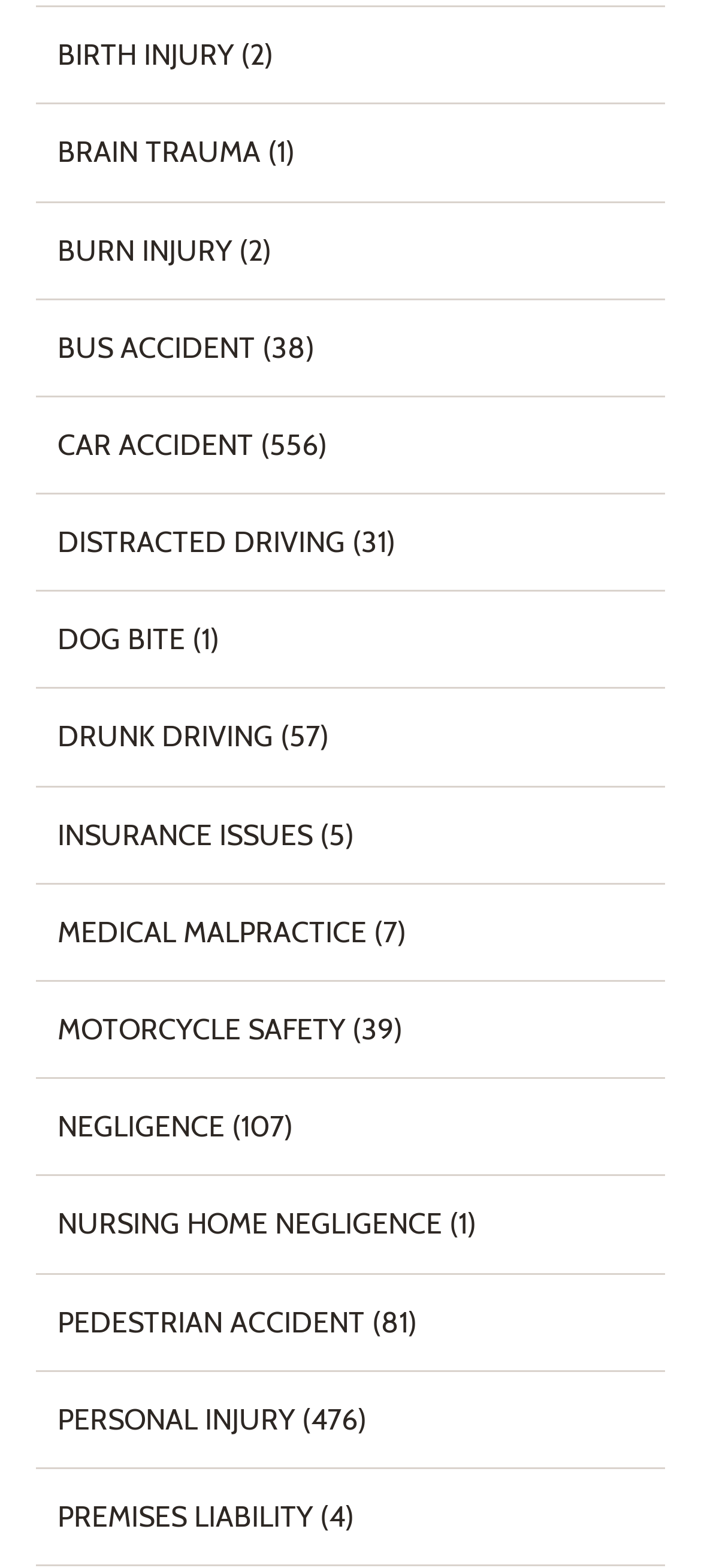Locate the bounding box of the UI element based on this description: "Negligence". Provide four float numbers between 0 and 1 as [left, top, right, bottom].

[0.082, 0.708, 0.321, 0.73]